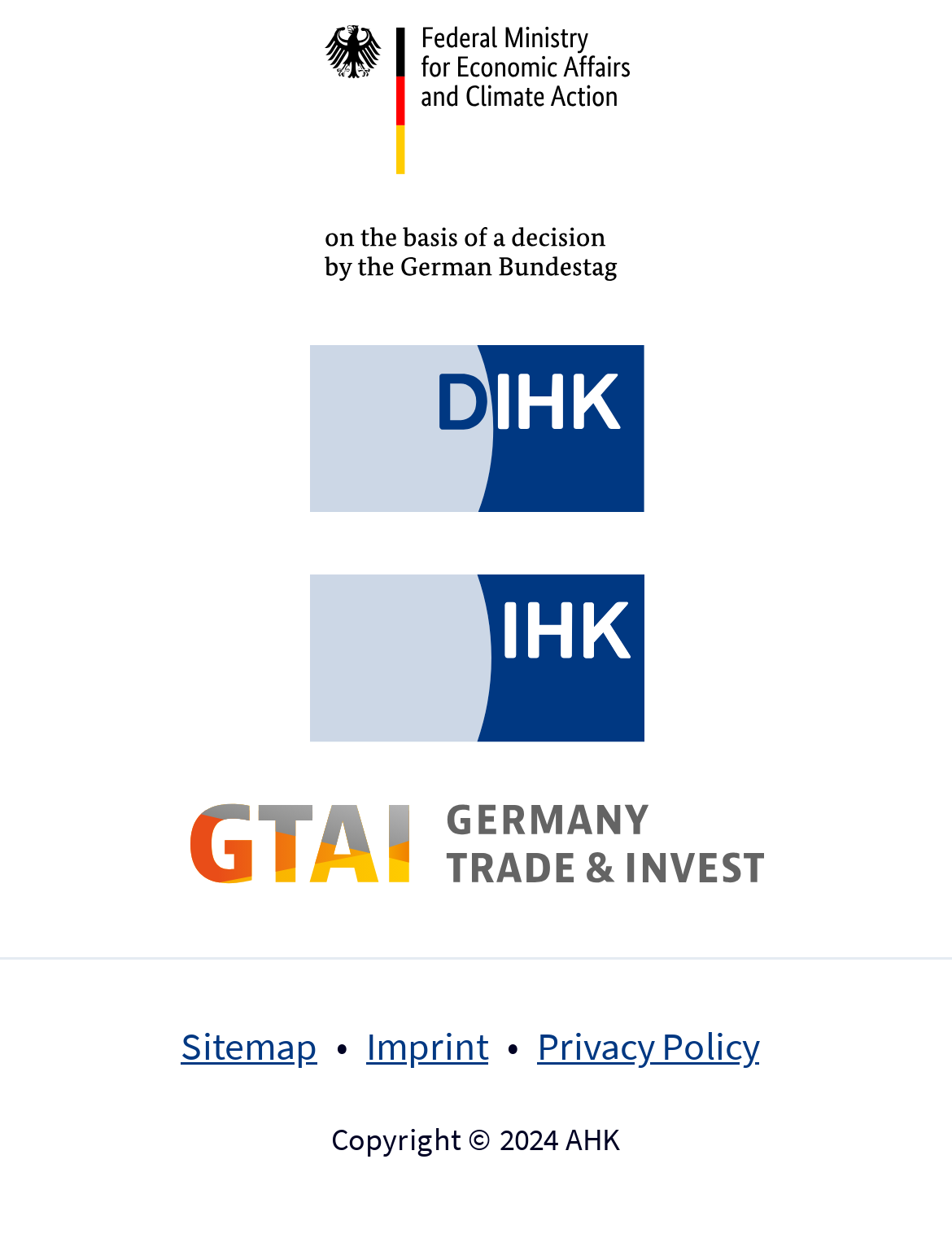What is the organization with the longest name?
Provide a concise answer using a single word or phrase based on the image.

GTAI (Germany Trade and Invest)